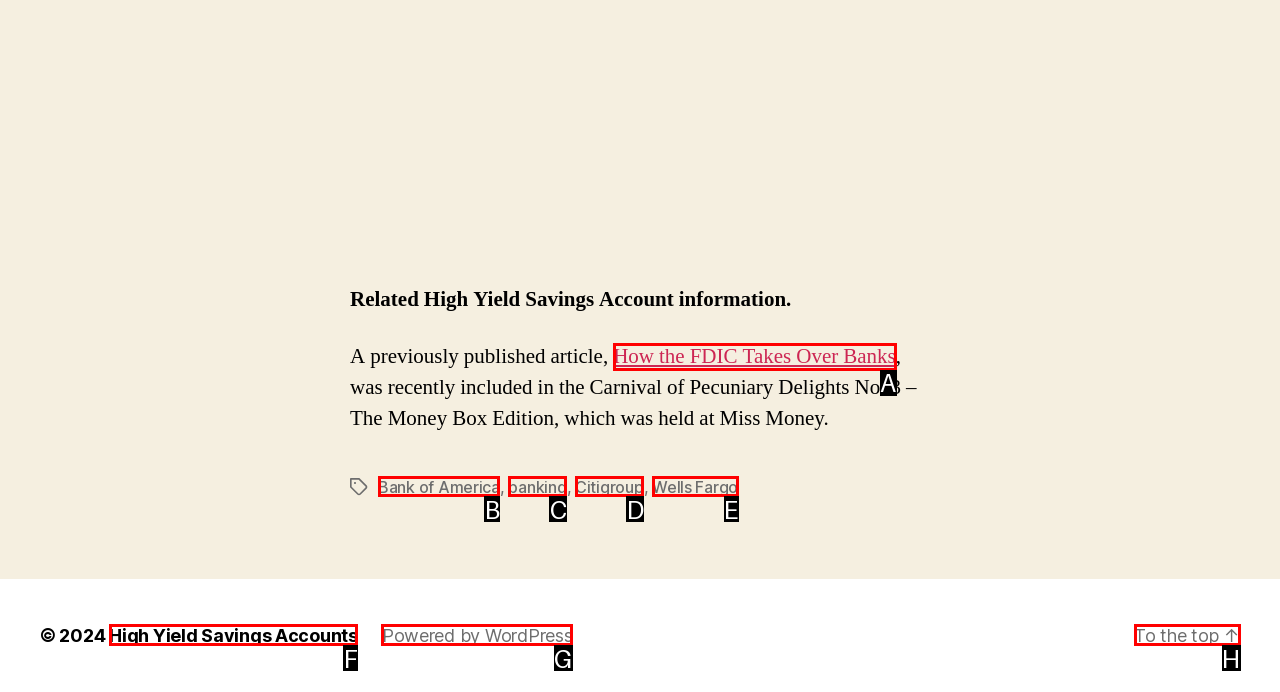For the task: Read about how the FDIC takes over banks, identify the HTML element to click.
Provide the letter corresponding to the right choice from the given options.

A